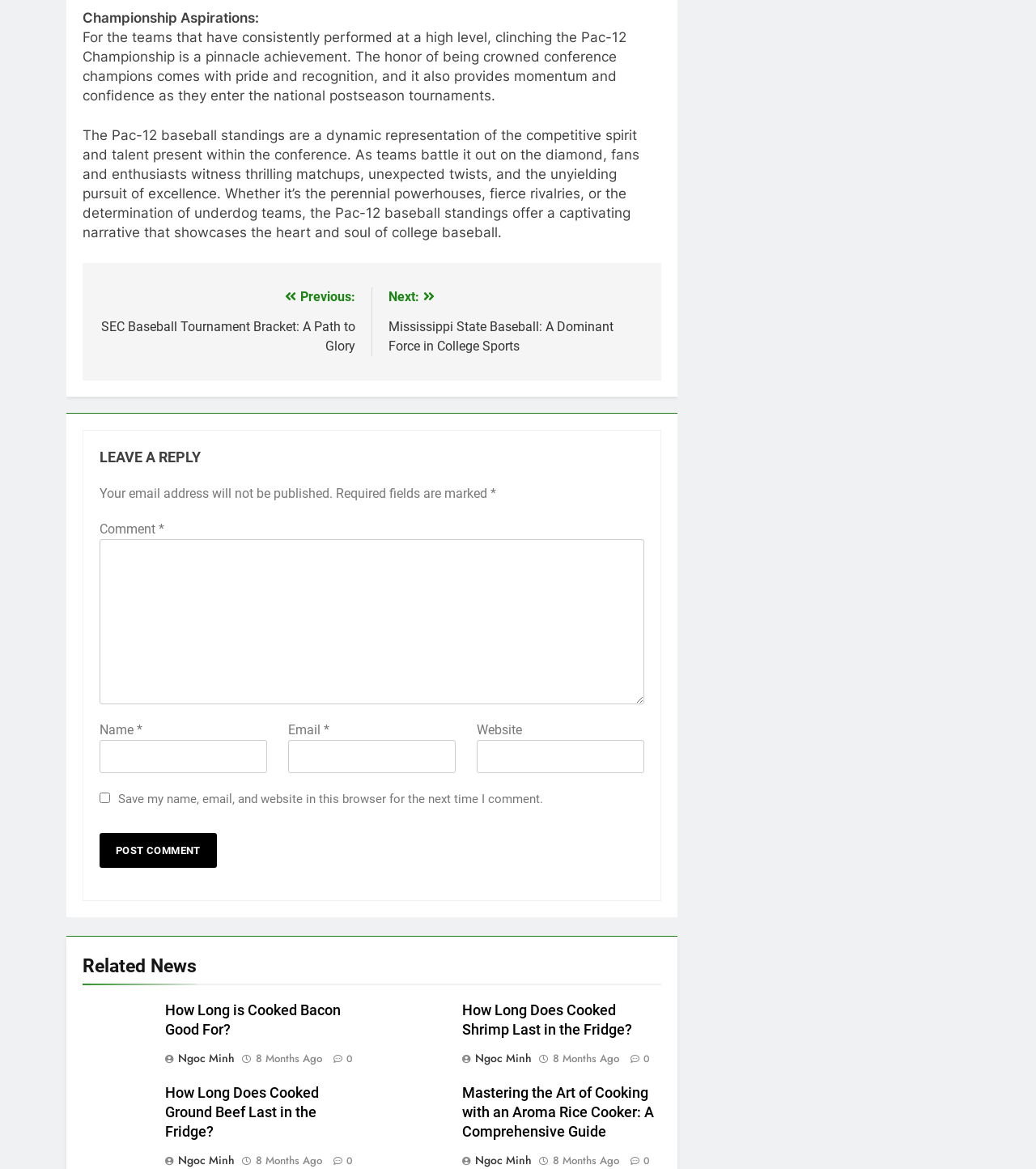Find the bounding box coordinates of the clickable element required to execute the following instruction: "Click the 'Next' link". Provide the coordinates as four float numbers between 0 and 1, i.e., [left, top, right, bottom].

[0.375, 0.246, 0.623, 0.303]